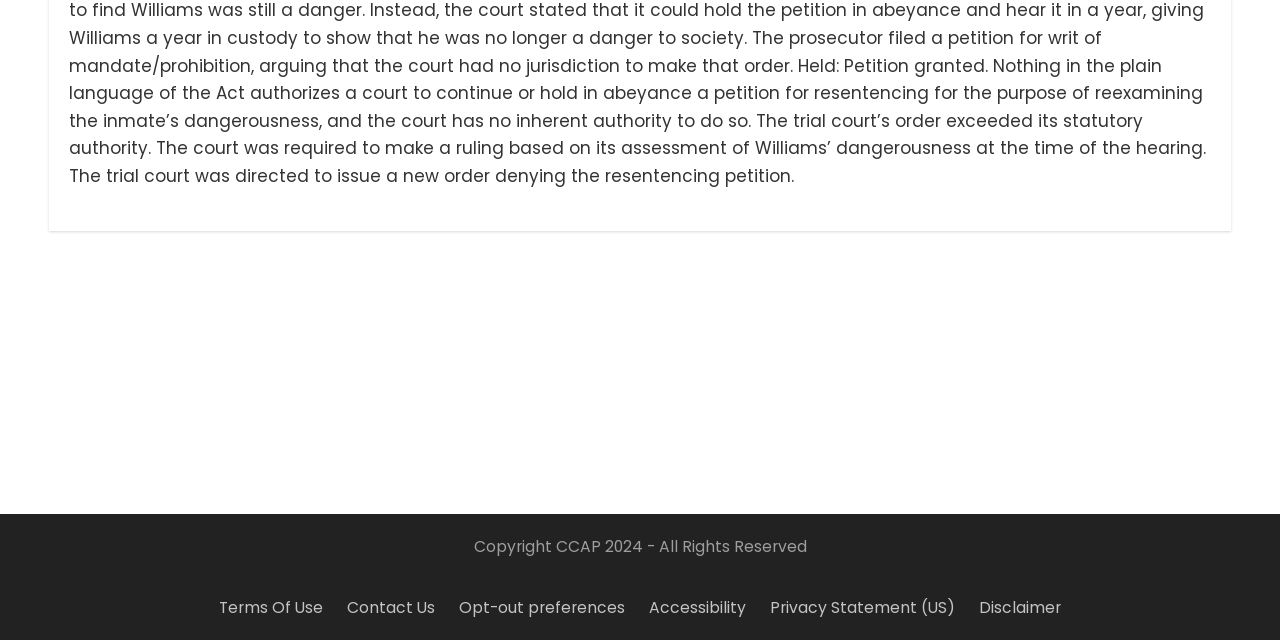Locate the bounding box of the UI element described in the following text: "Opt-out preferences".

[0.359, 0.933, 0.488, 0.965]